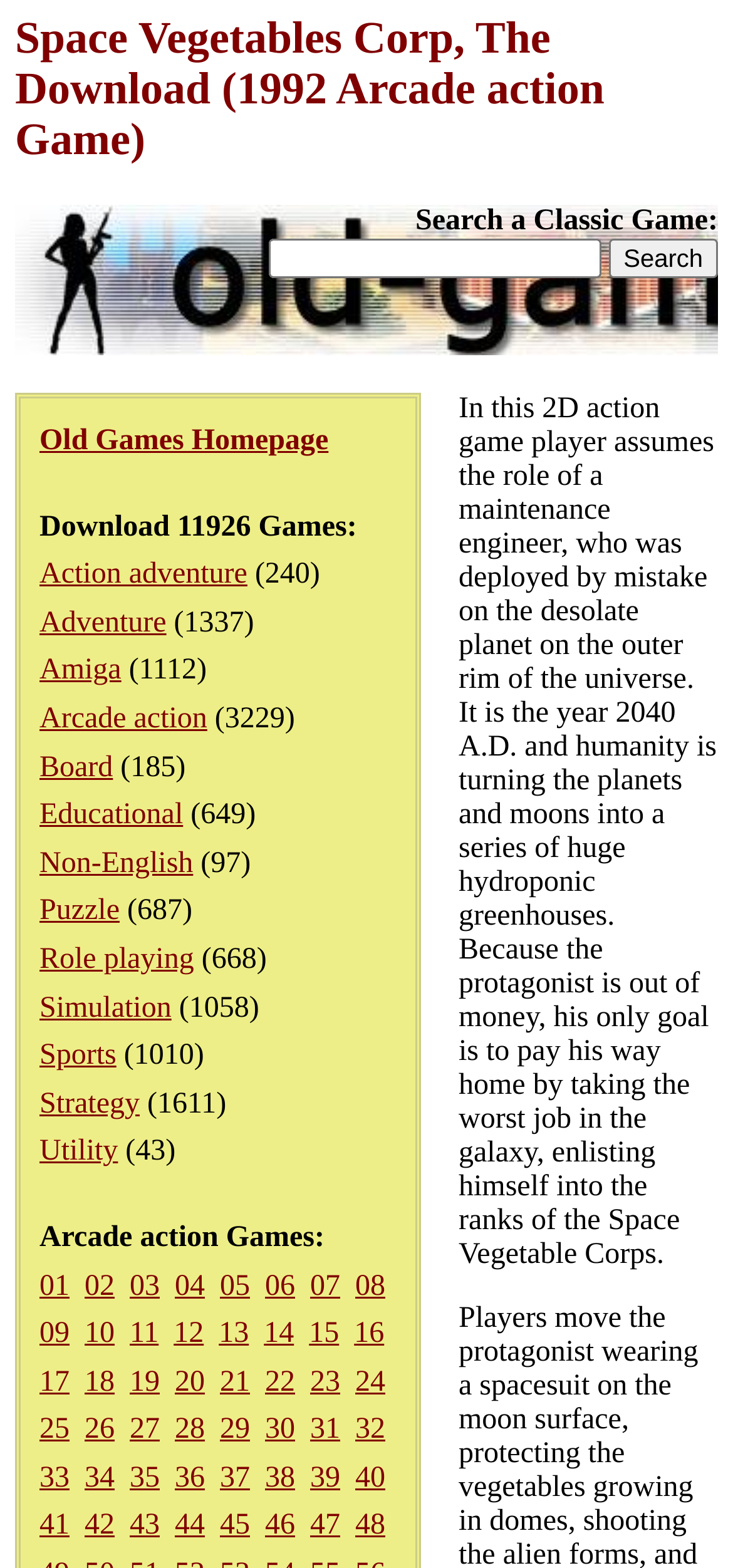Identify the bounding box coordinates of the clickable region necessary to fulfill the following instruction: "Search a classic game". The bounding box coordinates should be four float numbers between 0 and 1, i.e., [left, top, right, bottom].

[0.366, 0.152, 0.82, 0.177]